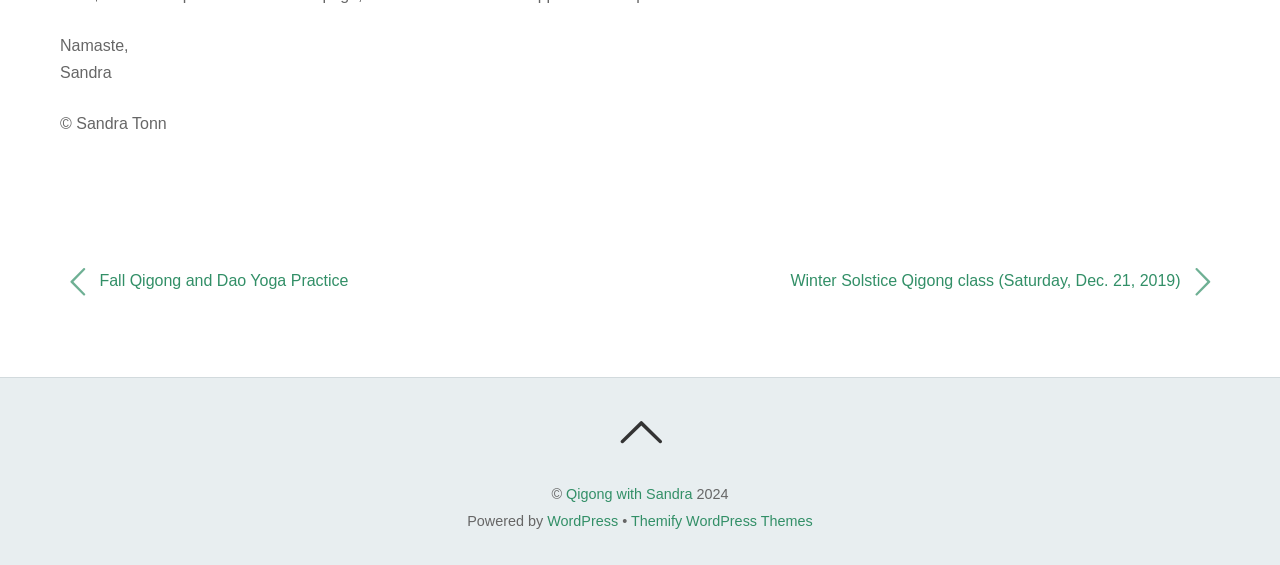Locate the bounding box coordinates of the UI element described by: "Themify WordPress Themes". Provide the coordinates as four float numbers between 0 and 1, formatted as [left, top, right, bottom].

[0.493, 0.909, 0.635, 0.937]